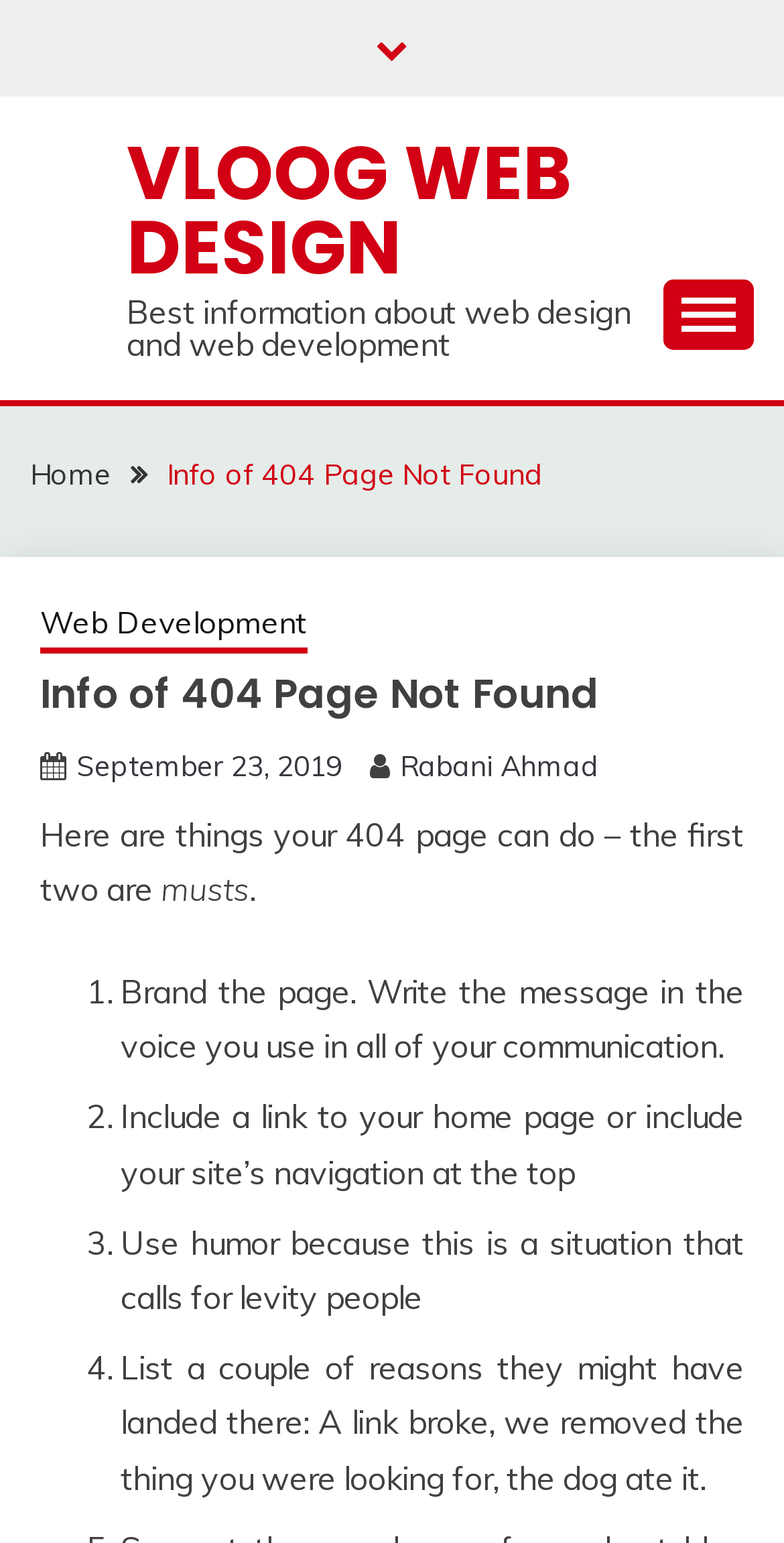Use a single word or phrase to respond to the question:
What is the purpose of a 404 page?

Brand the page, include a link